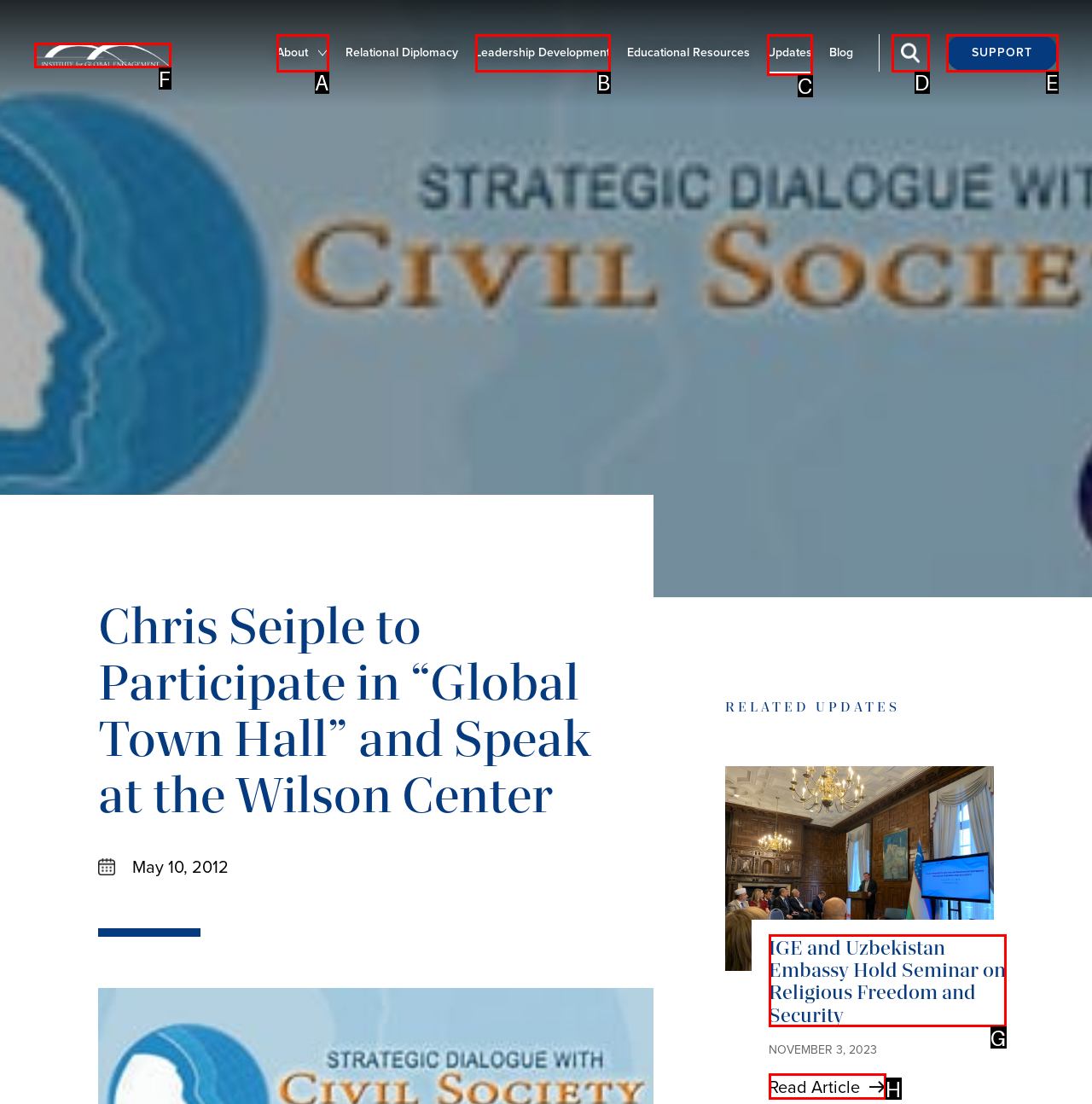Determine which option aligns with the description: Leadership Development. Provide the letter of the chosen option directly.

B